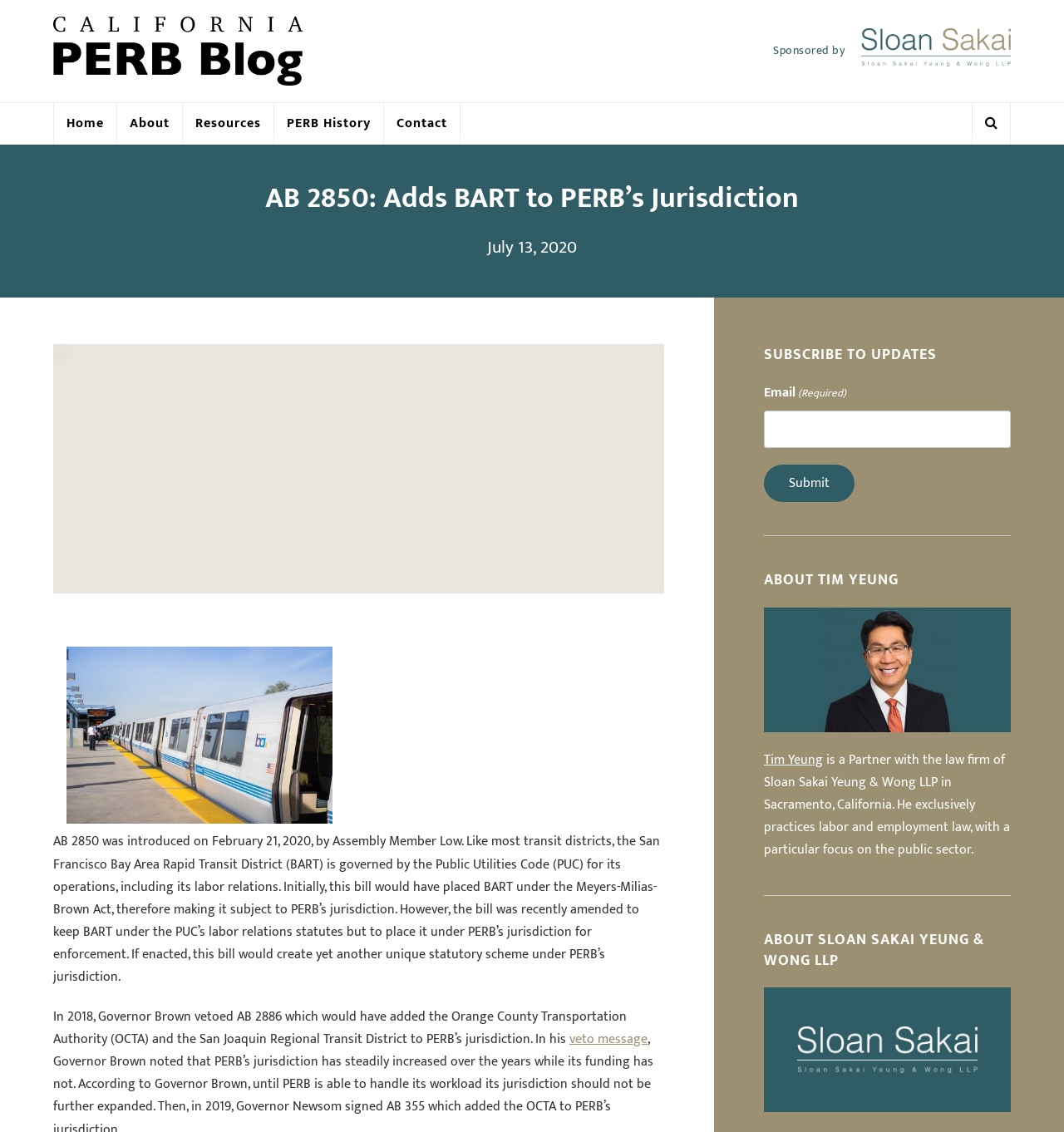Show the bounding box coordinates of the region that should be clicked to follow the instruction: "Subscribe to updates by entering email."

[0.718, 0.363, 0.95, 0.396]